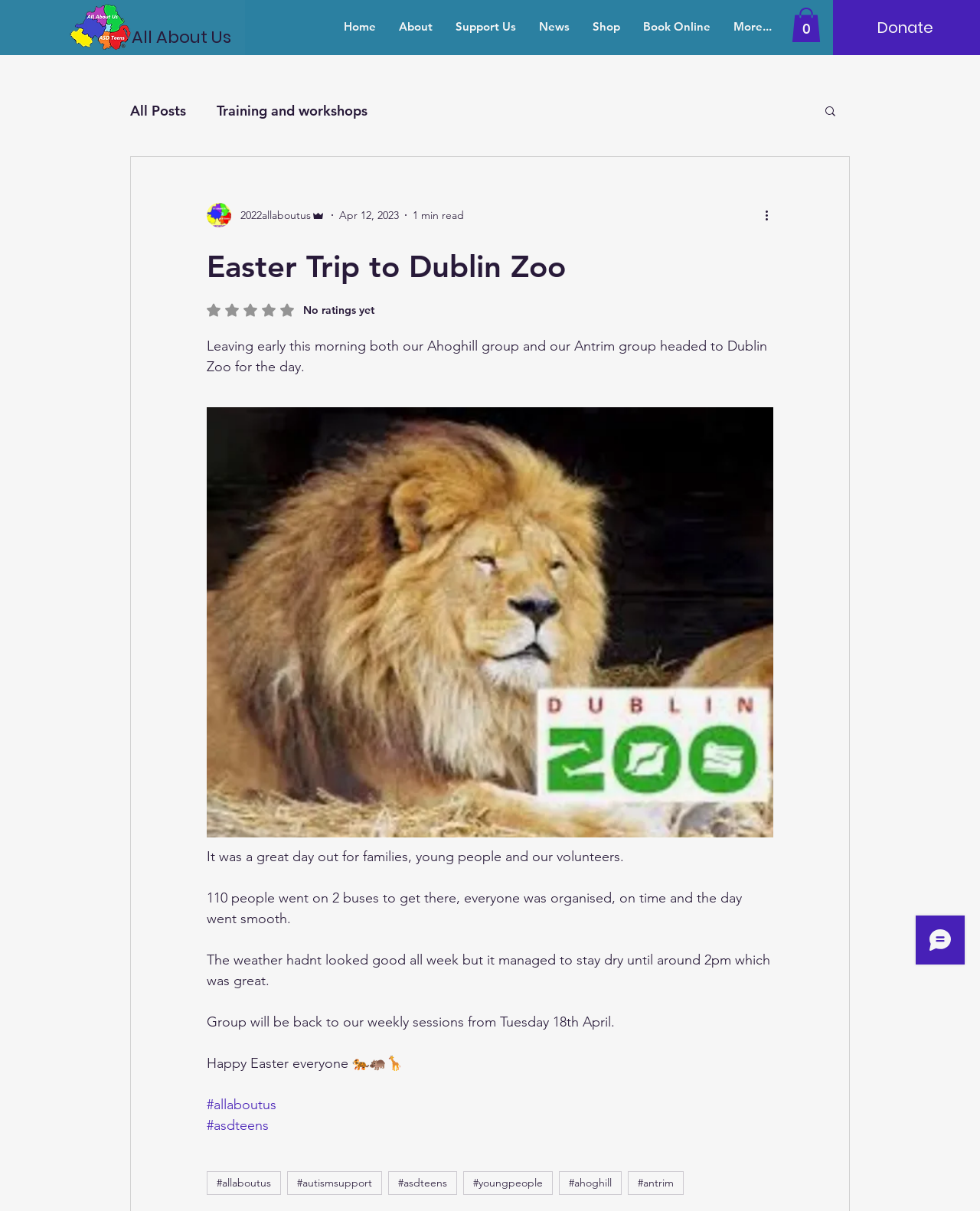Generate a detailed explanation of the webpage's features and information.

This webpage is about an Easter trip to Dublin Zoo organized by "All About Us". At the top left corner, there is a logo of "All About Us". On the top right corner, there is a cart button with 0 items and a "Donate" link. Below the logo, there is a navigation menu with links to "Home", "About", "Support Us", "News", "Shop", "Book Online", and "More...". 

To the right of the logo, there is a link to "All About Us" and a navigation menu for the blog section, which includes links to "All Posts" and "Training and workshops". Below the blog navigation menu, there is a search button with a magnifying glass icon.

The main content of the webpage is an article about the Easter trip to Dublin Zoo. The article has a heading "Easter Trip to Dublin Zoo" and is written by "2022allaboutus Admin". The article describes the trip, mentioning that 110 people went on 2 buses and the day went smoothly despite the weather forecast. The article also mentions that the group will be back to their weekly sessions from Tuesday 18th April and ends with a "Happy Easter" message.

Below the article, there are links to tags, including "#allaboutus", "#asdteens", "#autismsupport", "#youngpeople", "#ahoghill", and "#antrim". At the bottom right corner of the webpage, there is a Wix Chat iframe.